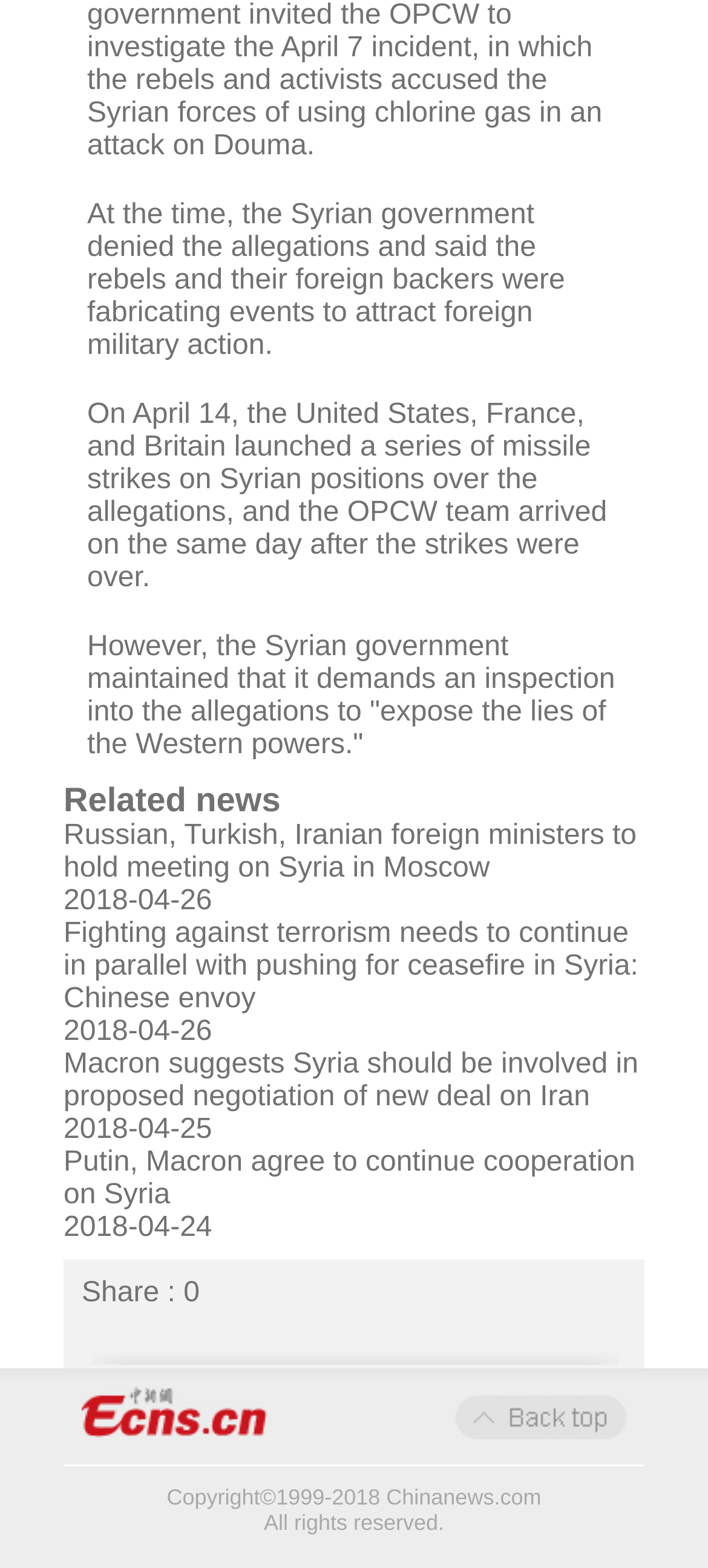How many related news links are there?
Give a thorough and detailed response to the question.

The related news links can be found by looking for link elements with text that starts with a capital letter. There are four such links: 'Russian, Turkish, Iranian foreign ministers to hold meeting on Syria in Moscow', 'Fighting against terrorism needs to continue in parallel with pushing for ceasefire in Syria: Chinese envoy', 'Macron suggests Syria should be involved in proposed negotiation of new deal on Iran', and 'Putin, Macron agree to continue cooperation on Syria'.